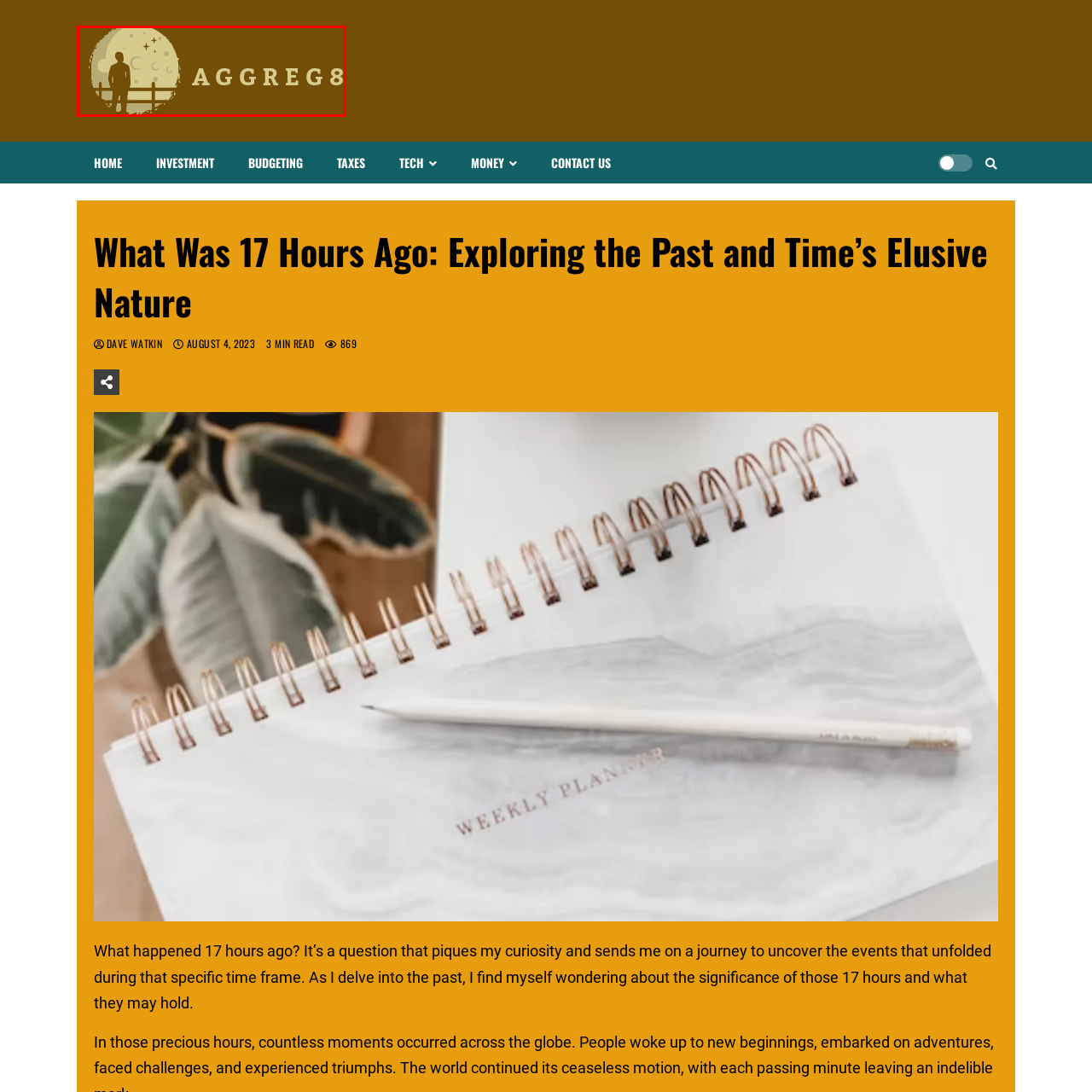Focus on the image marked by the red bounding box and offer an in-depth answer to the subsequent question based on the visual content: What is the celestial body depicted in the logo?

The caption describes the logo as featuring a moonlit sky filled with stars and celestial bodies, suggesting that the moon is one of the prominent celestial bodies depicted in the logo.